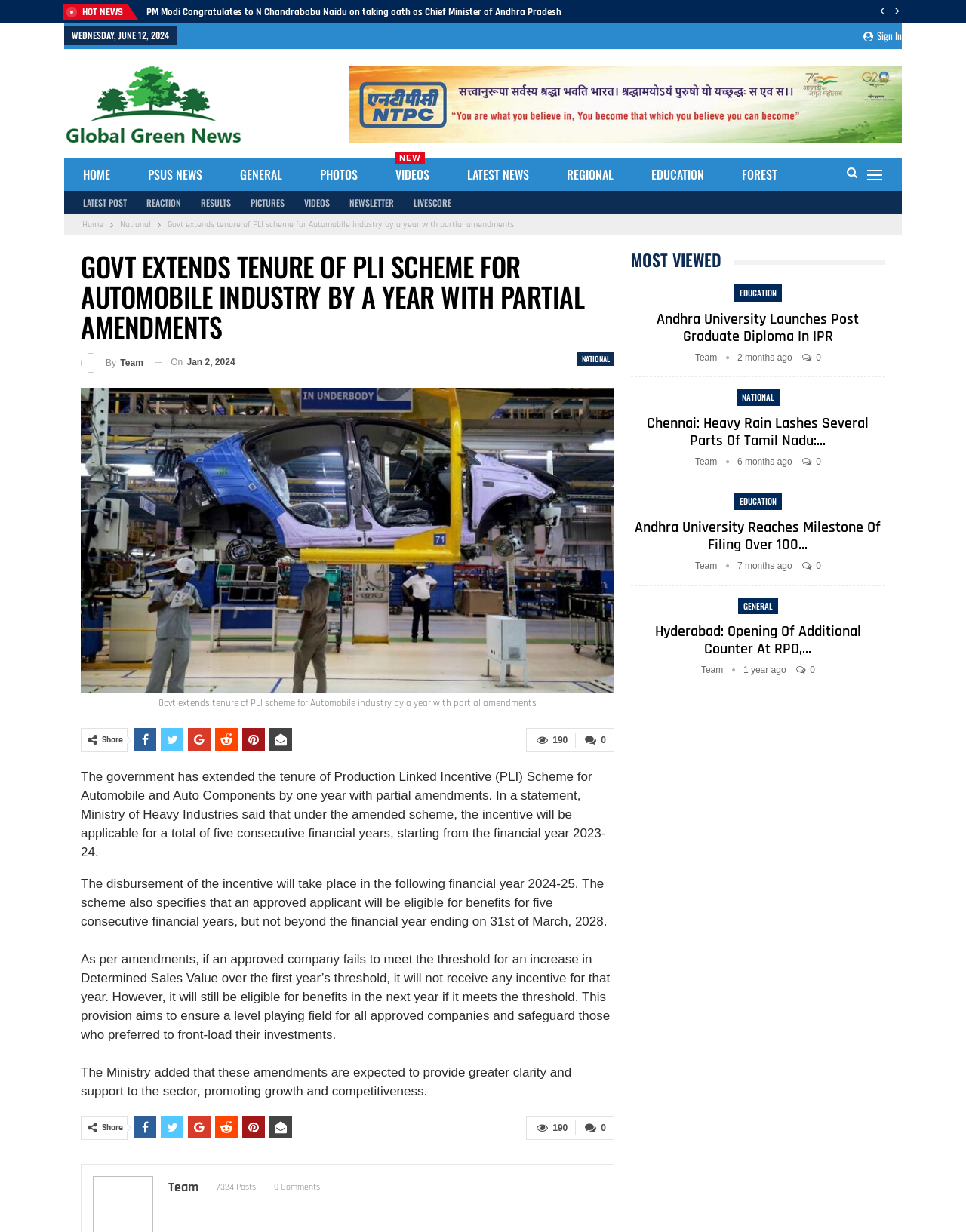Please answer the following question using a single word or phrase: 
How many comments does the news article have?

0